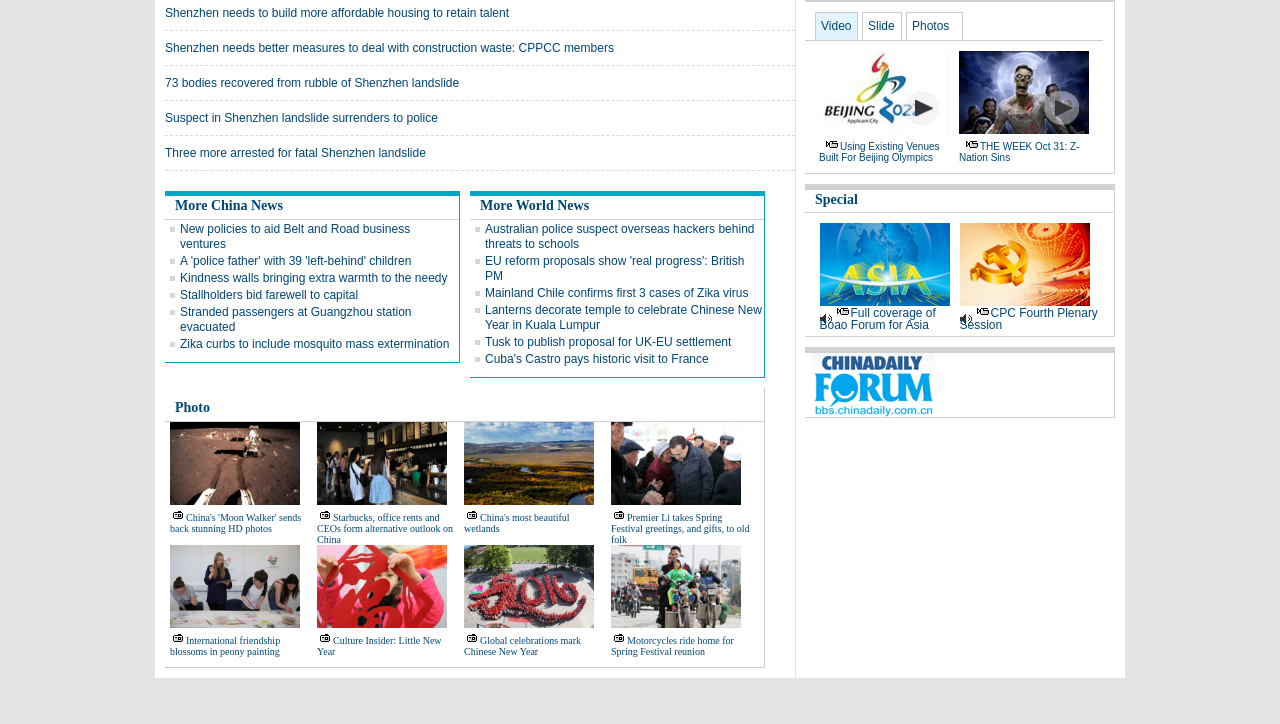Provide a brief response to the question below using one word or phrase:
What is the category of the news article 'Lanterns decorate temple to celebrate Chinese New Year in Kuala Lumpur'?

World News